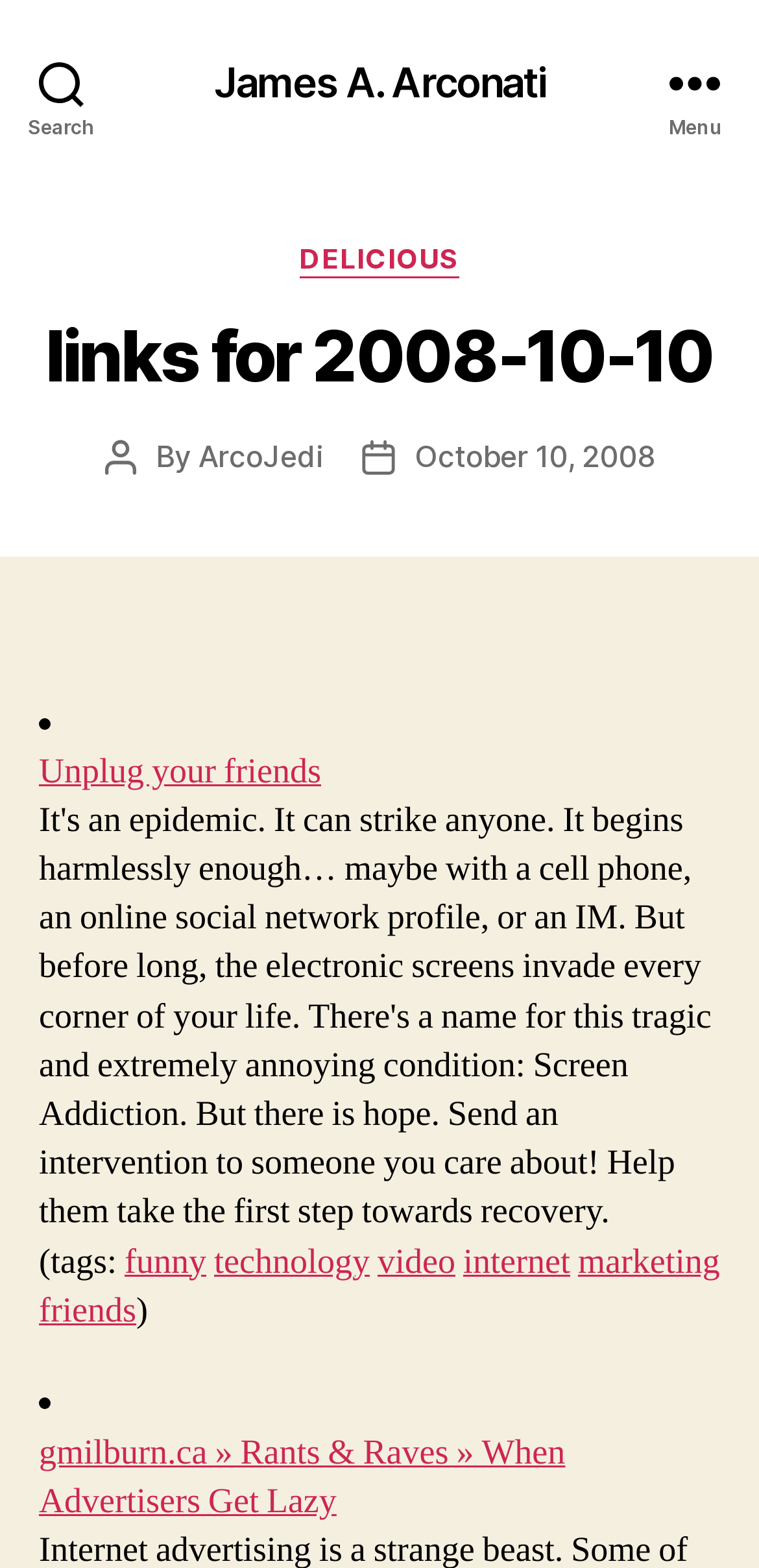Generate a thorough caption that explains the contents of the webpage.

The webpage appears to be a blog post titled "links for 2008-10-10" by James A. Arconati. At the top left, there is a search button, and at the top right, there is a menu button. Below the menu button, there is a header section that contains several elements, including a link to the blog's categories page labeled "DELICIOUS", a heading with the post title, and information about the post author and date.

The main content of the page is a list of links, each preceded by a bullet point. The first link is titled "Unplug your friends" and is accompanied by several tags, including "funny", "technology", "video", "internet", "marketing", and "friends". The second link is titled "gmilburn.ca » Rants & Raves » When Advertisers Get Lazy". The links are arranged vertically, with the bullet points aligned to the left.